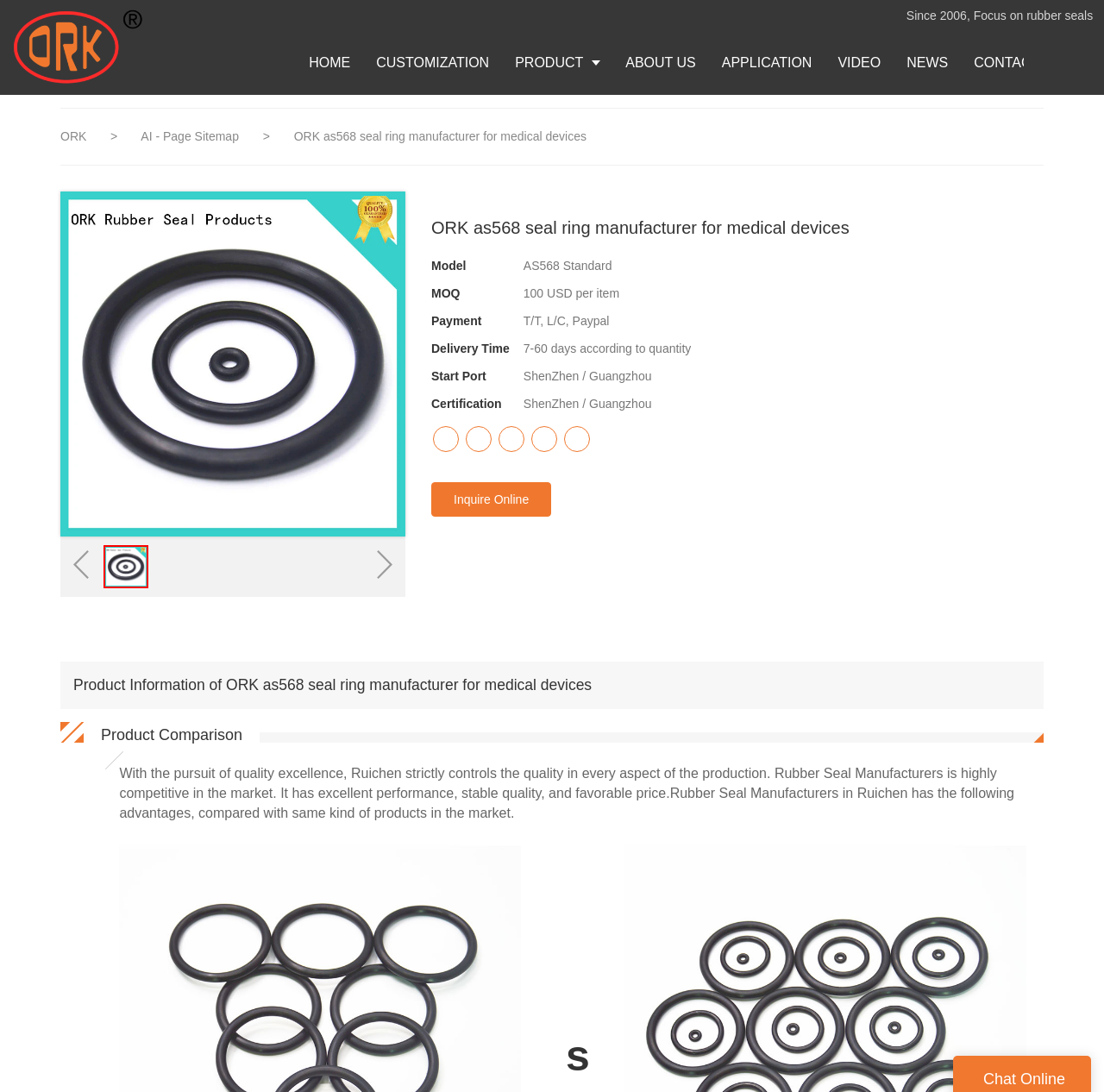Respond to the question below with a single word or phrase:
What is the company name?

ORK